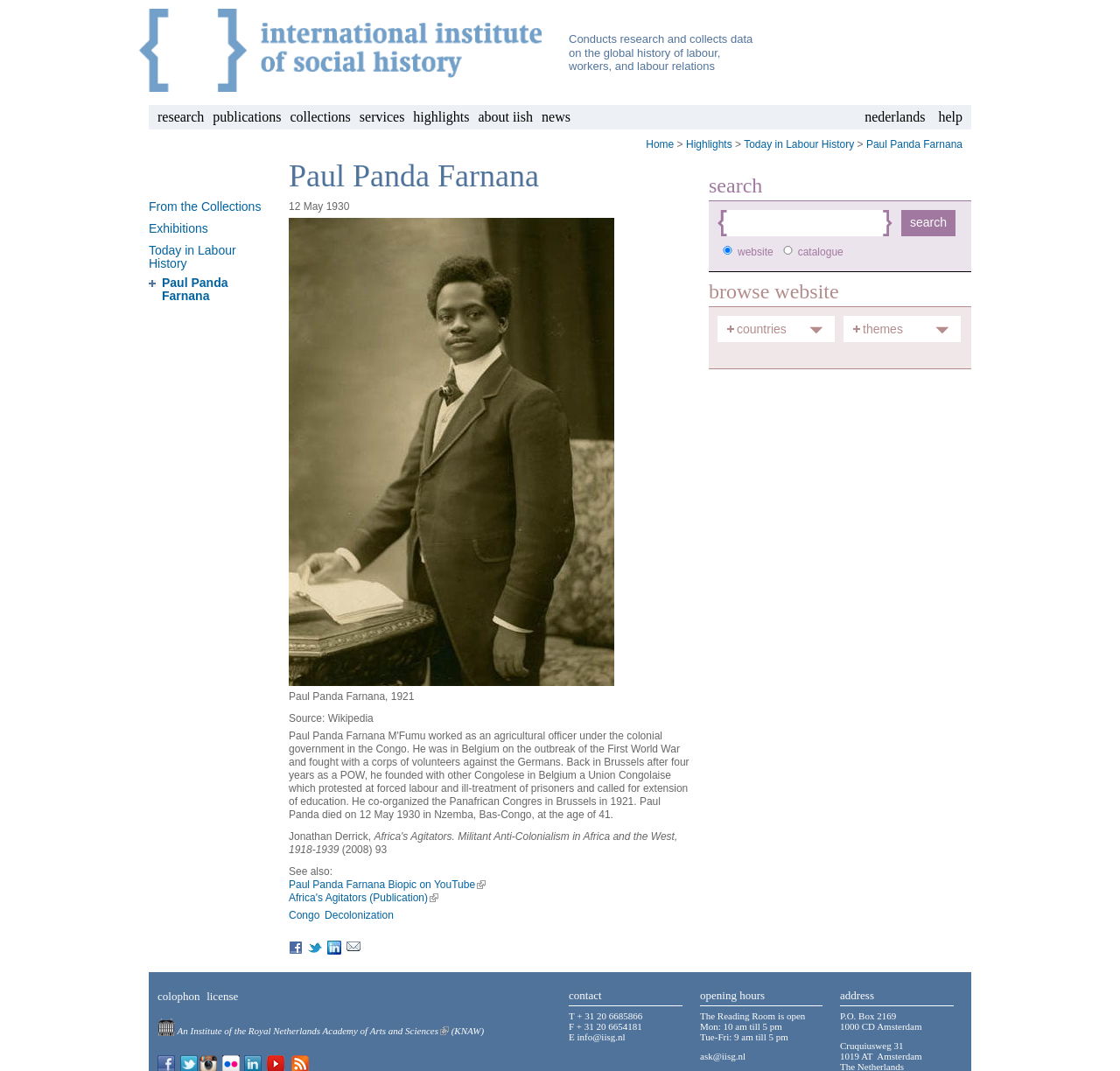Can you find the bounding box coordinates for the element that needs to be clicked to execute this instruction: "Contact the institute via email"? The coordinates should be given as four float numbers between 0 and 1, i.e., [left, top, right, bottom].

[0.515, 0.963, 0.558, 0.973]